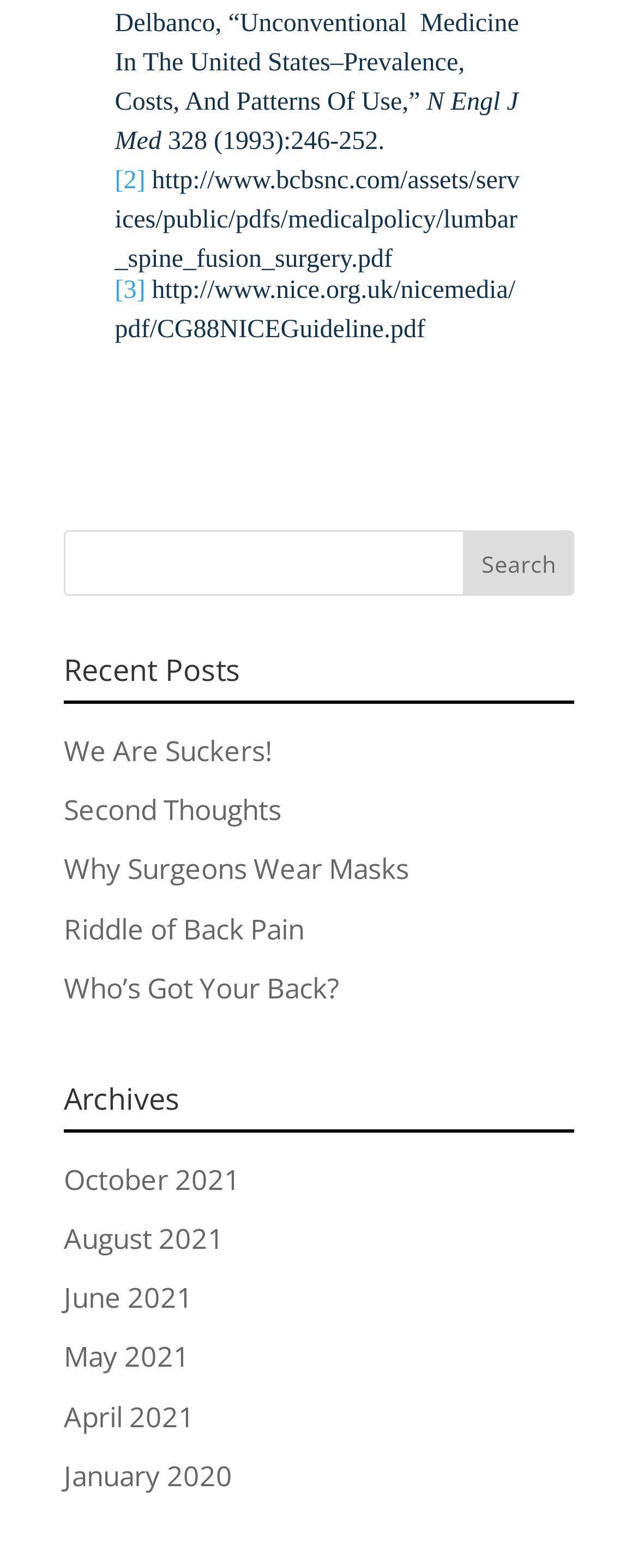Please identify the coordinates of the bounding box that should be clicked to fulfill this instruction: "Click on 'Search' button".

[0.727, 0.338, 0.9, 0.38]